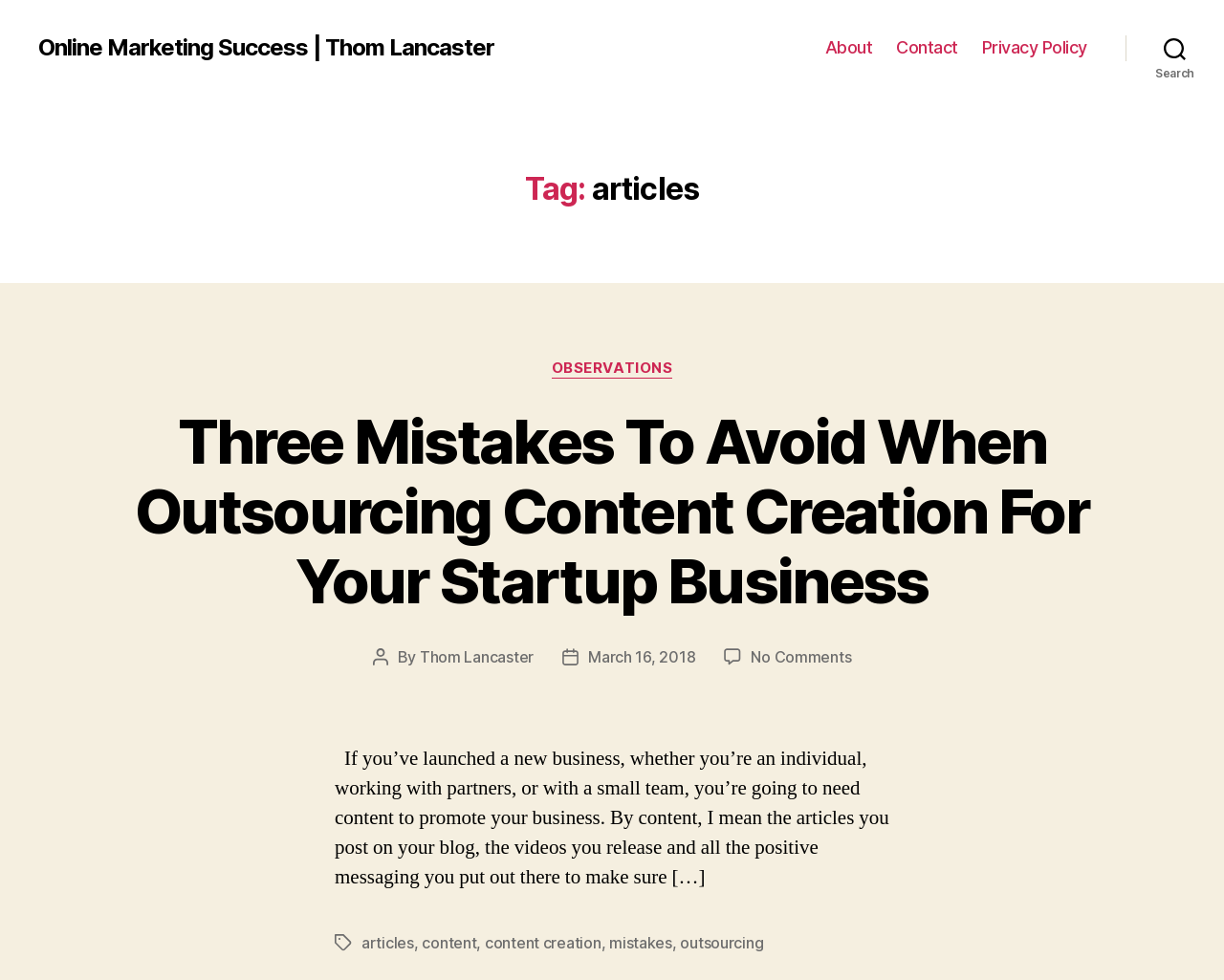Find the bounding box coordinates of the clickable area that will achieve the following instruction: "go to about page".

[0.674, 0.038, 0.713, 0.059]